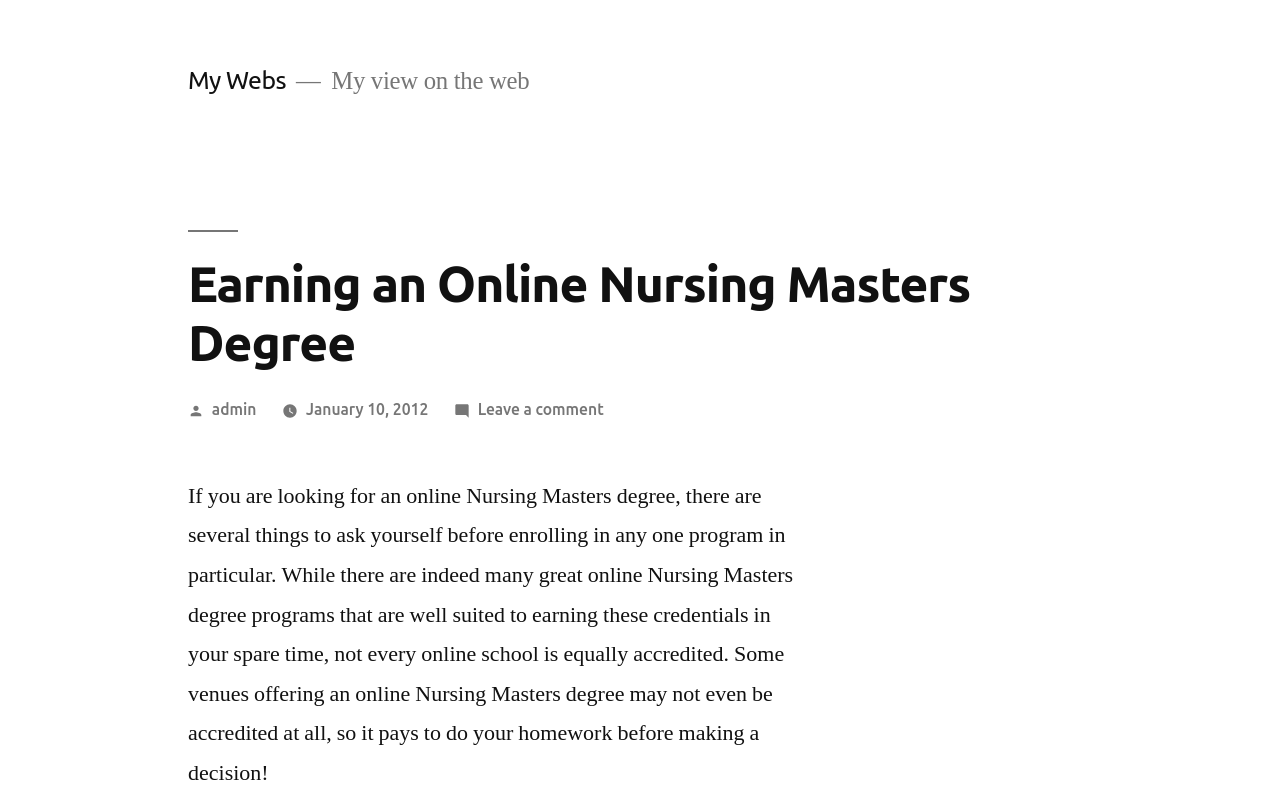Who is the author of this post?
Using the image, provide a concise answer in one word or a short phrase.

admin